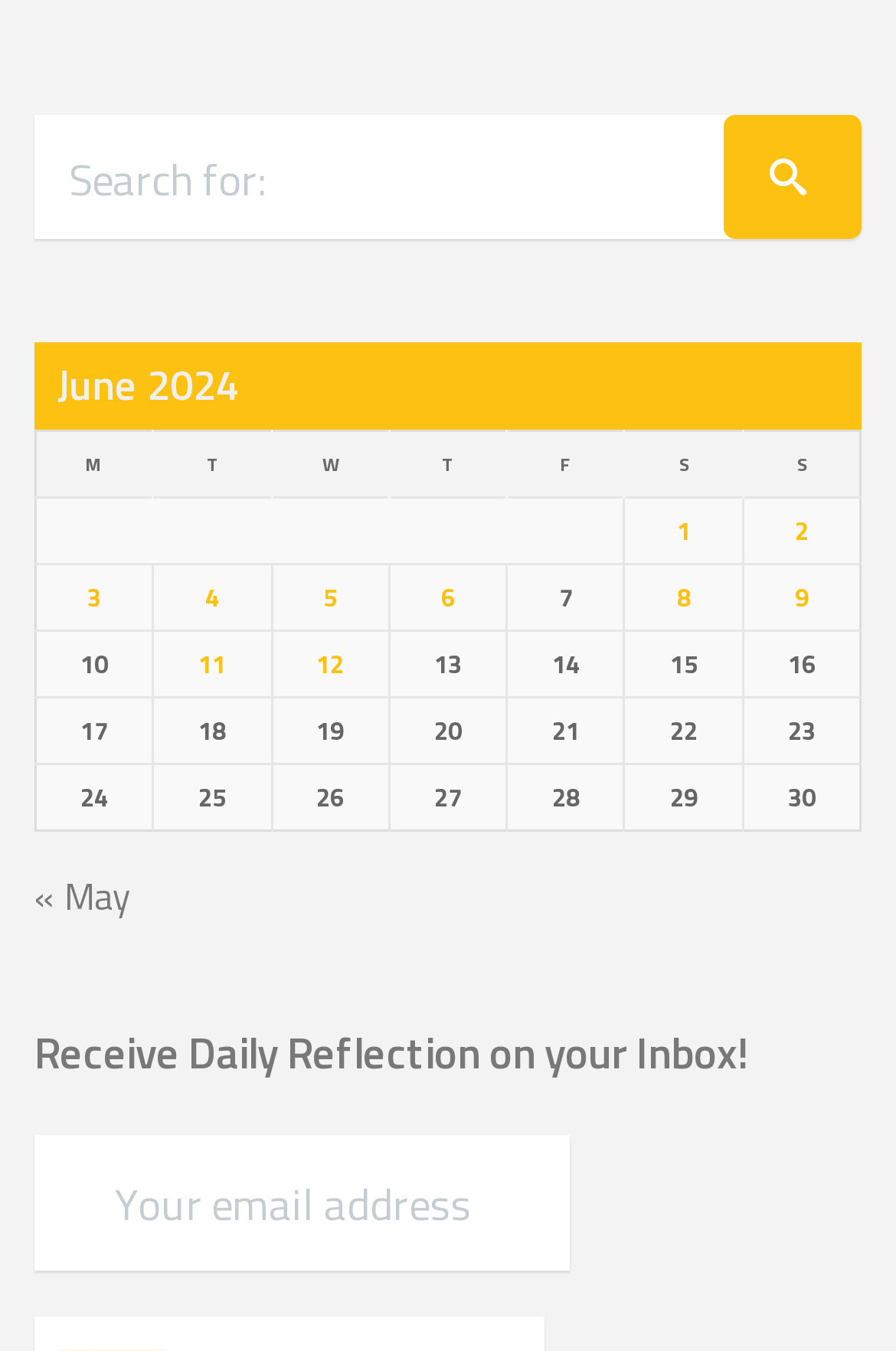What is the month displayed in the table?
Using the information from the image, give a concise answer in one word or a short phrase.

June 2024